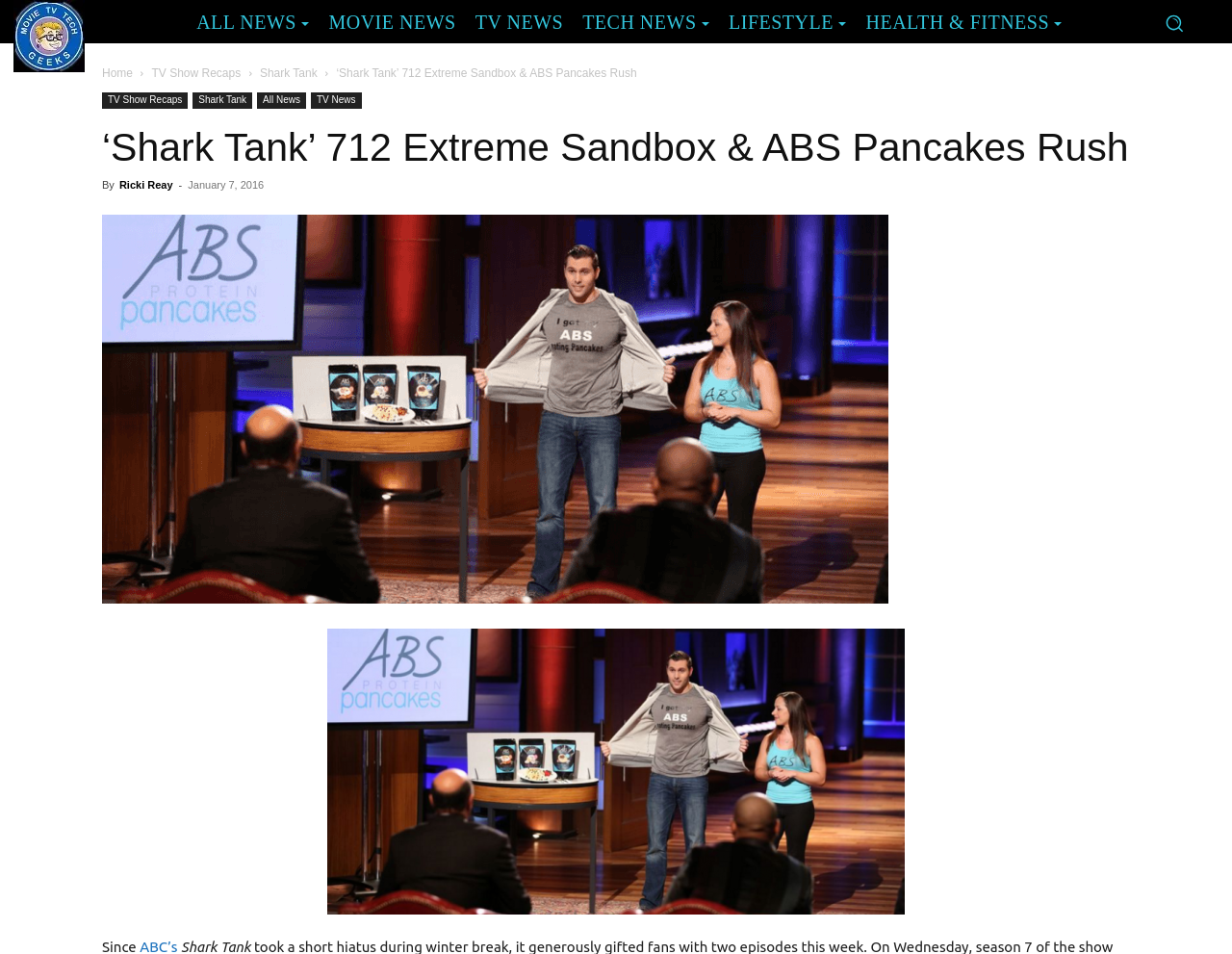Using the information in the image, could you please answer the following question in detail:
When was the article published?

The article was published on 'January 7, 2016' as indicated by the time element next to the author's name.